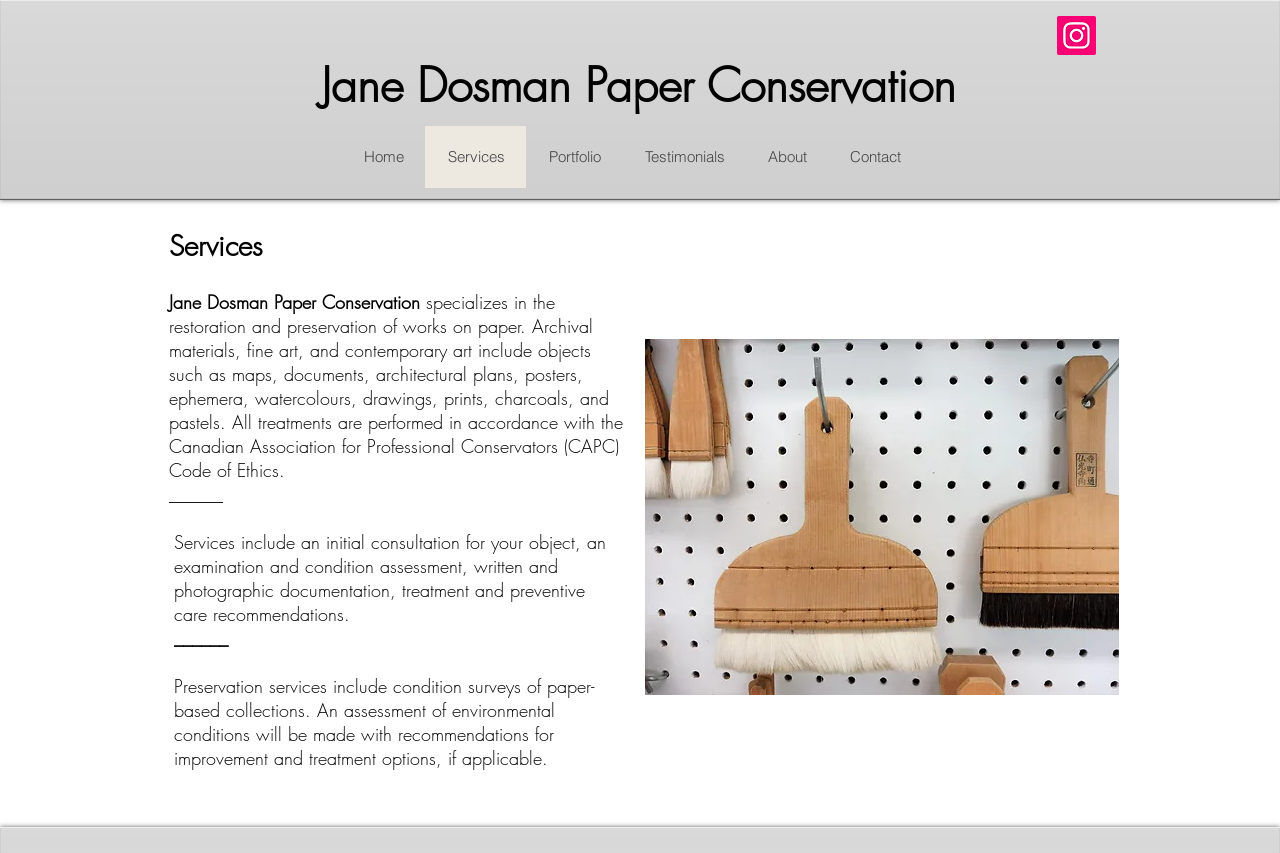Identify the main title of the webpage and generate its text content.

 Jane Dosman Paper Conservation 